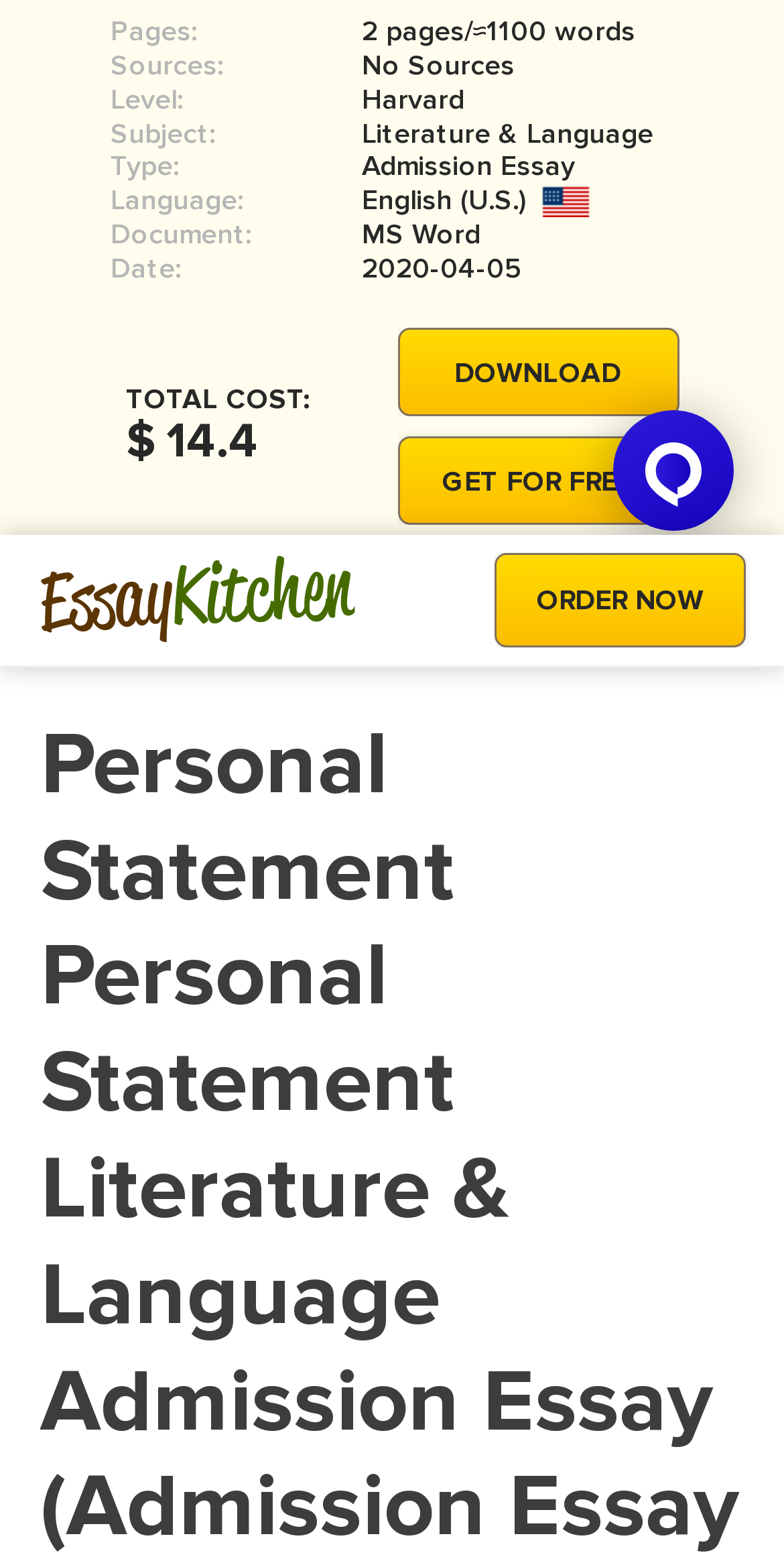Using the given description, provide the bounding box coordinates formatted as (top-left x, top-left y, bottom-right x, bottom-right y), with all values being floating point numbers between 0 and 1. Description: Get For Free

[0.506, 0.278, 0.865, 0.335]